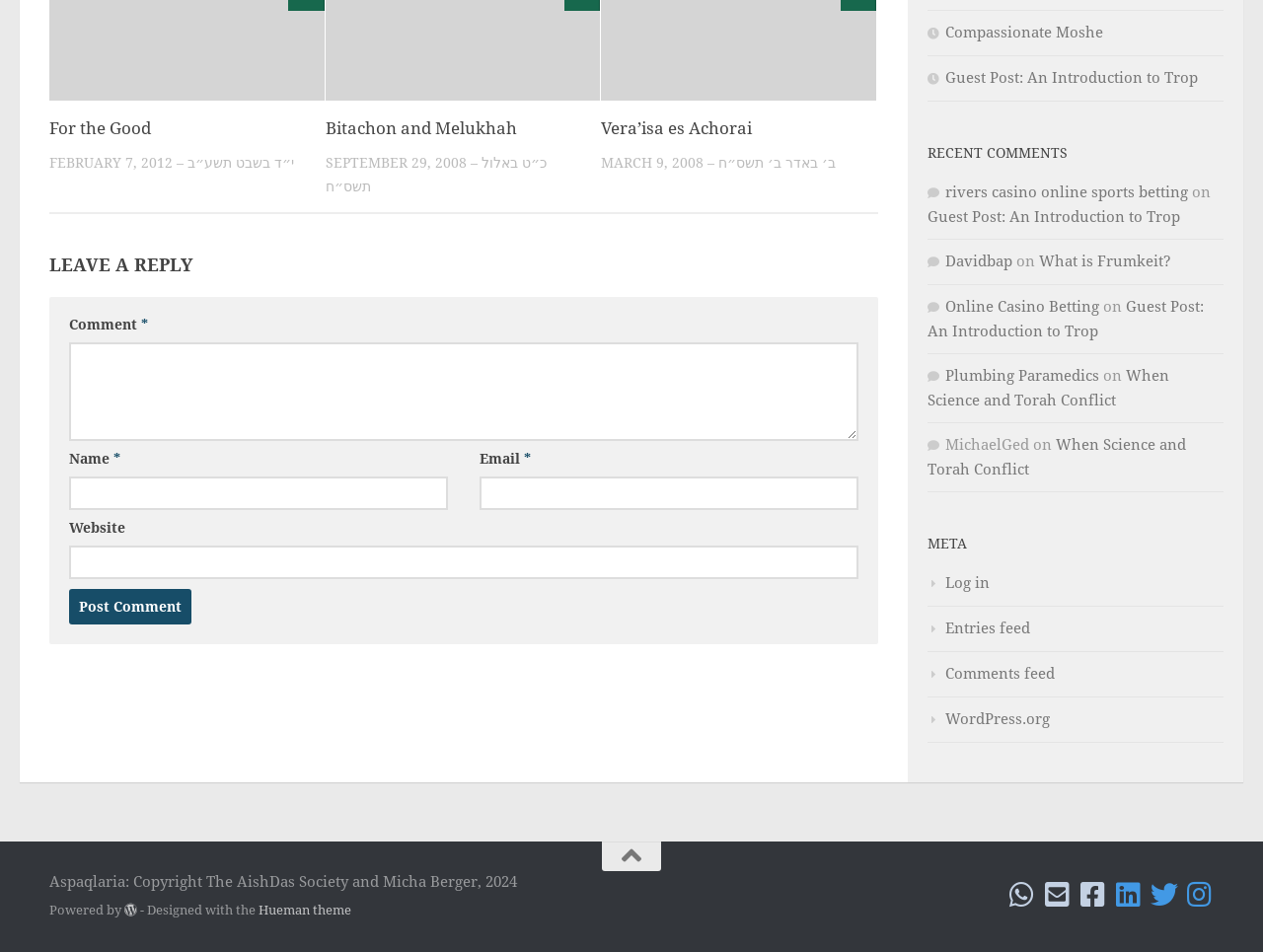What is the copyright information at the bottom of the page?
Please answer the question as detailed as possible.

I looked at the StaticText elements at the bottom of the page and found the copyright information, which is 'Aspaqlaria: Copyright The AishDas Society and Micha Berger, 2024'.